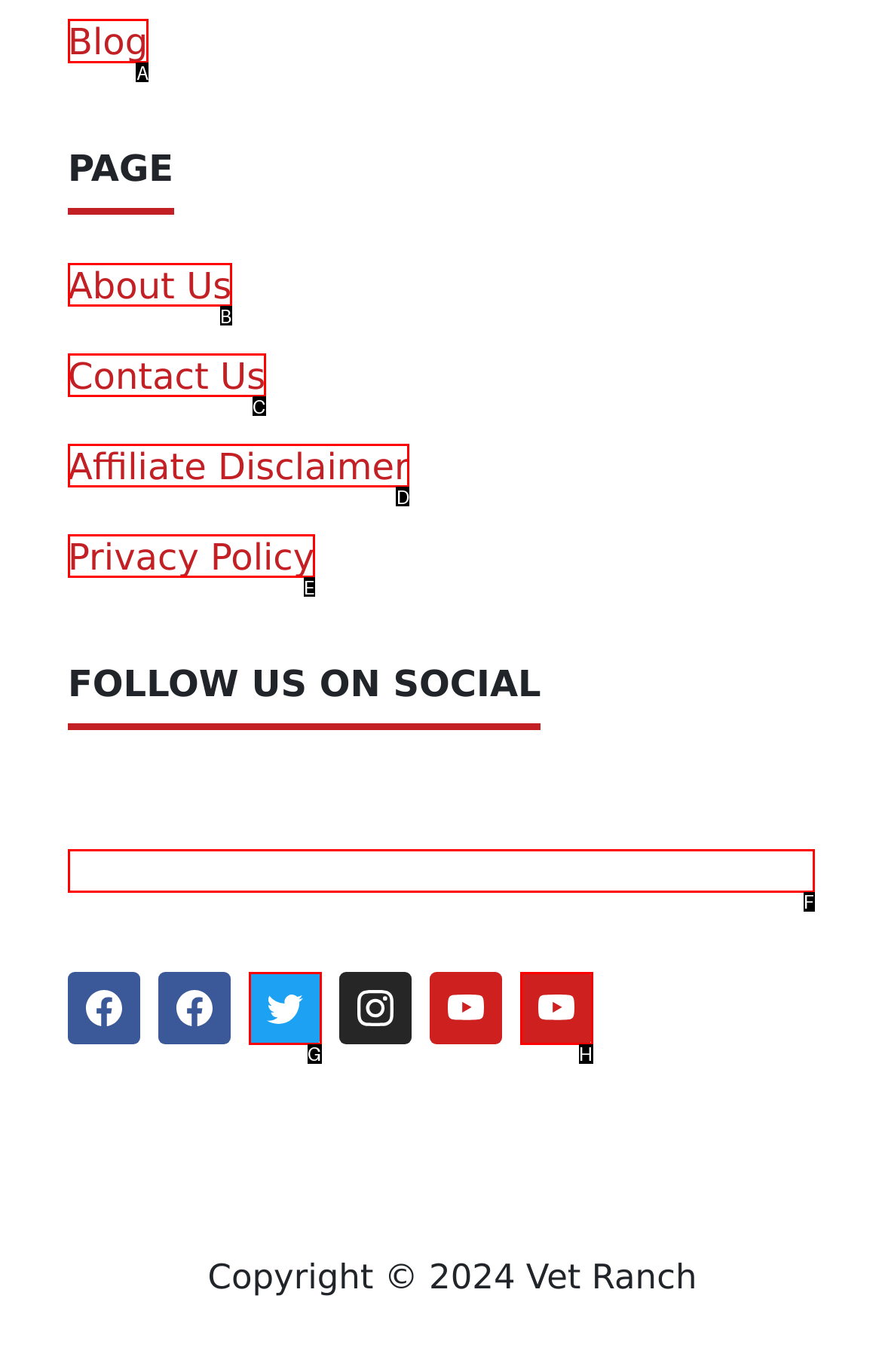Identify the correct UI element to click to follow this instruction: Click on the 'Blog' link
Respond with the letter of the appropriate choice from the displayed options.

A